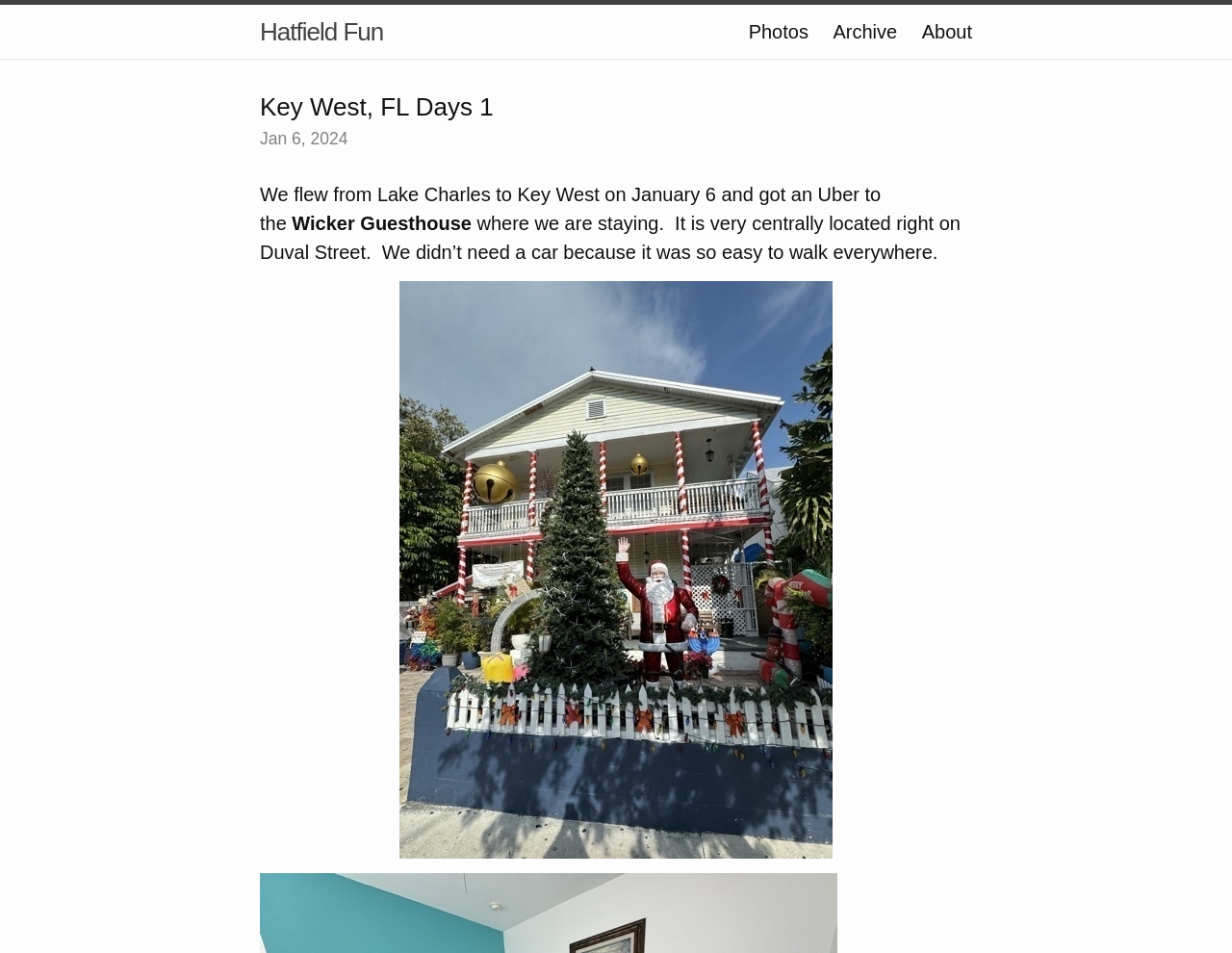Please answer the following question using a single word or phrase: 
Is the guesthouse located on a main street?

Yes